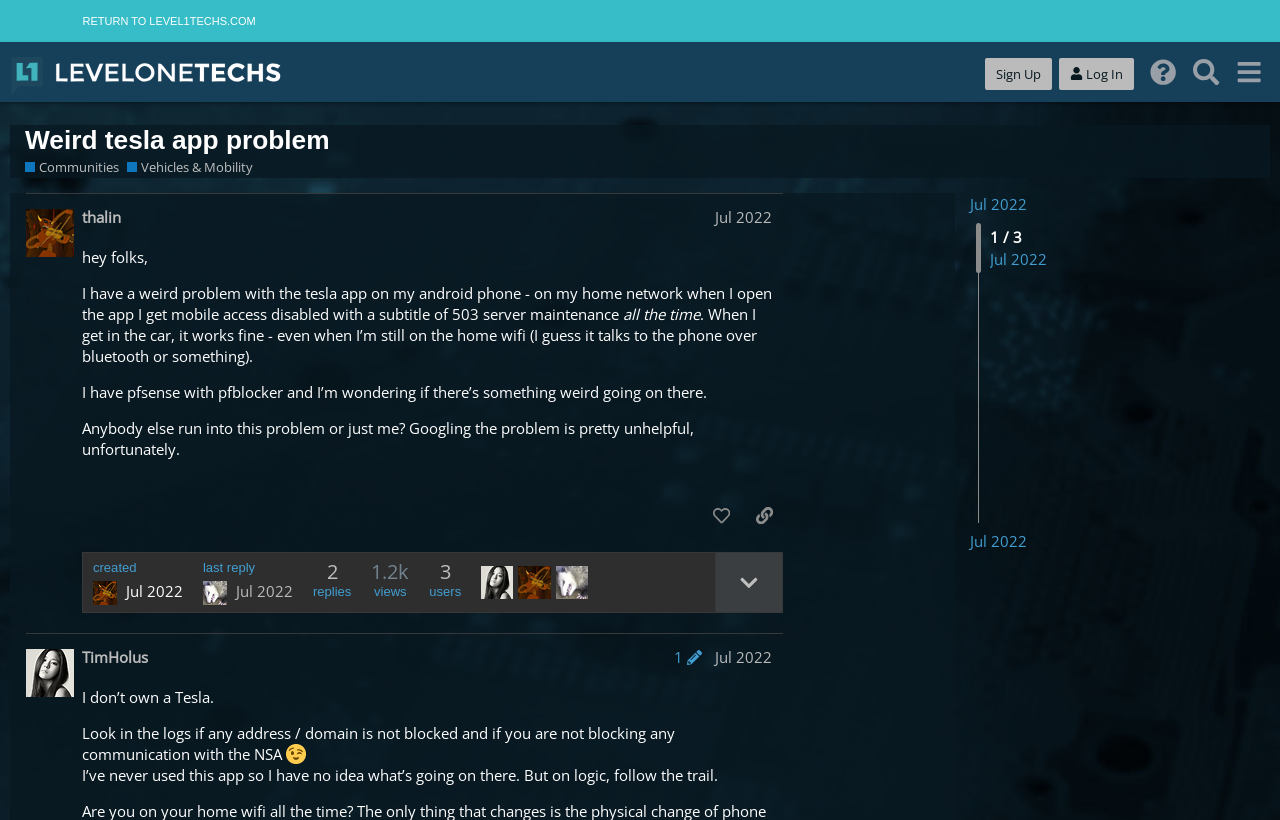Calculate the bounding box coordinates of the UI element given the description: "title="TimHolus"".

[0.376, 0.691, 0.405, 0.73]